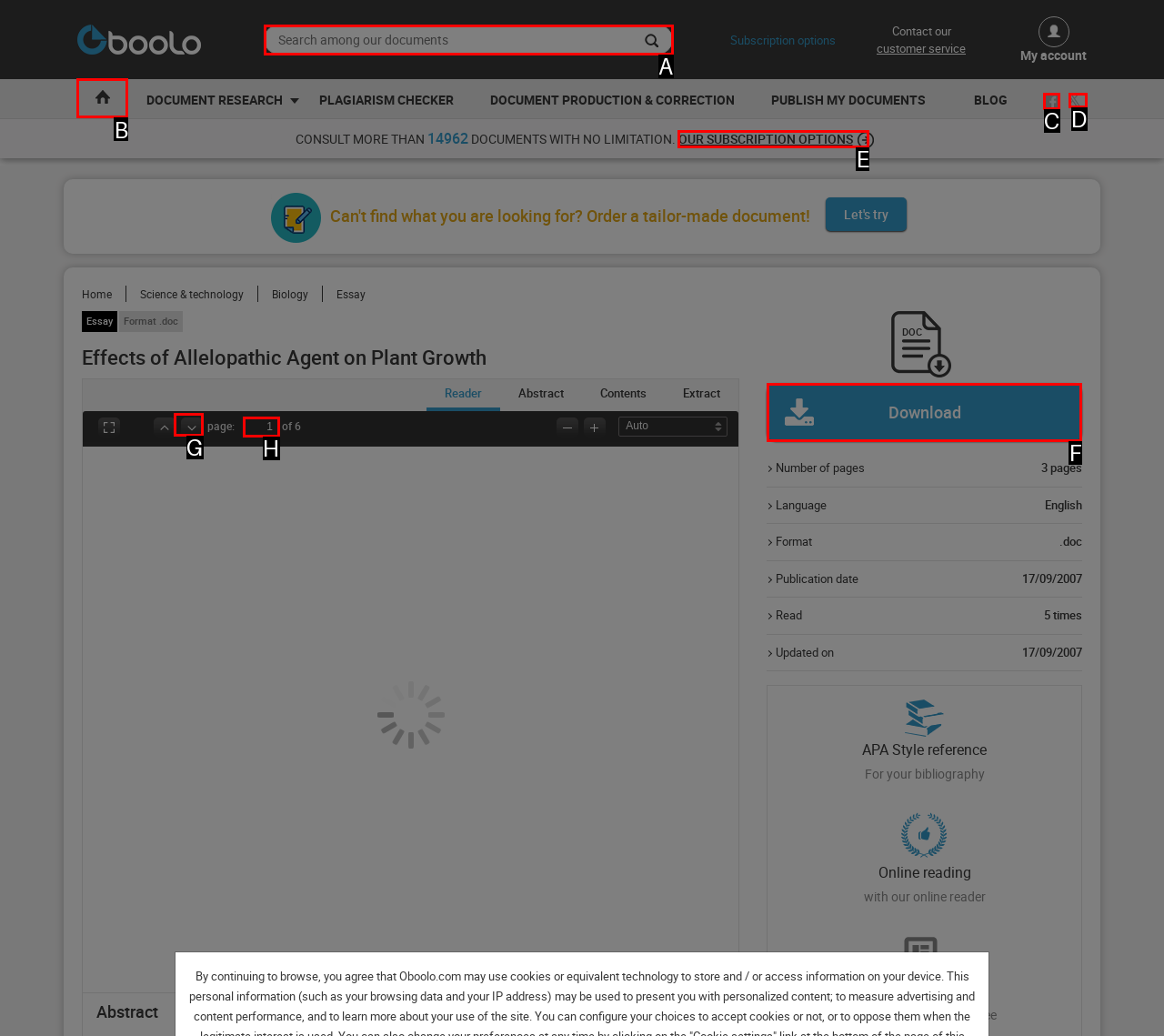Find the option you need to click to complete the following instruction: Go to home page
Answer with the corresponding letter from the choices given directly.

B